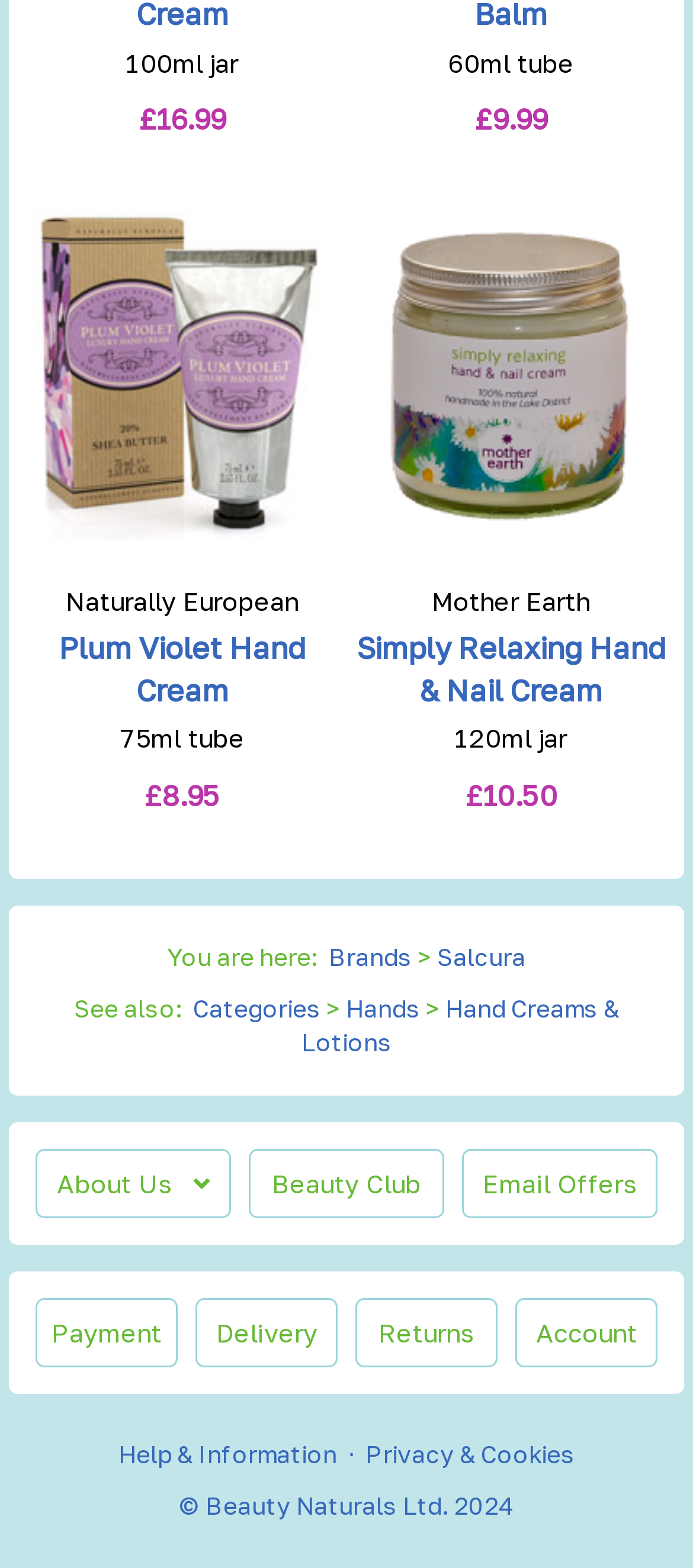Identify the bounding box coordinates of the clickable region necessary to fulfill the following instruction: "Go to Brands page". The bounding box coordinates should be four float numbers between 0 and 1, i.e., [left, top, right, bottom].

[0.474, 0.602, 0.595, 0.62]